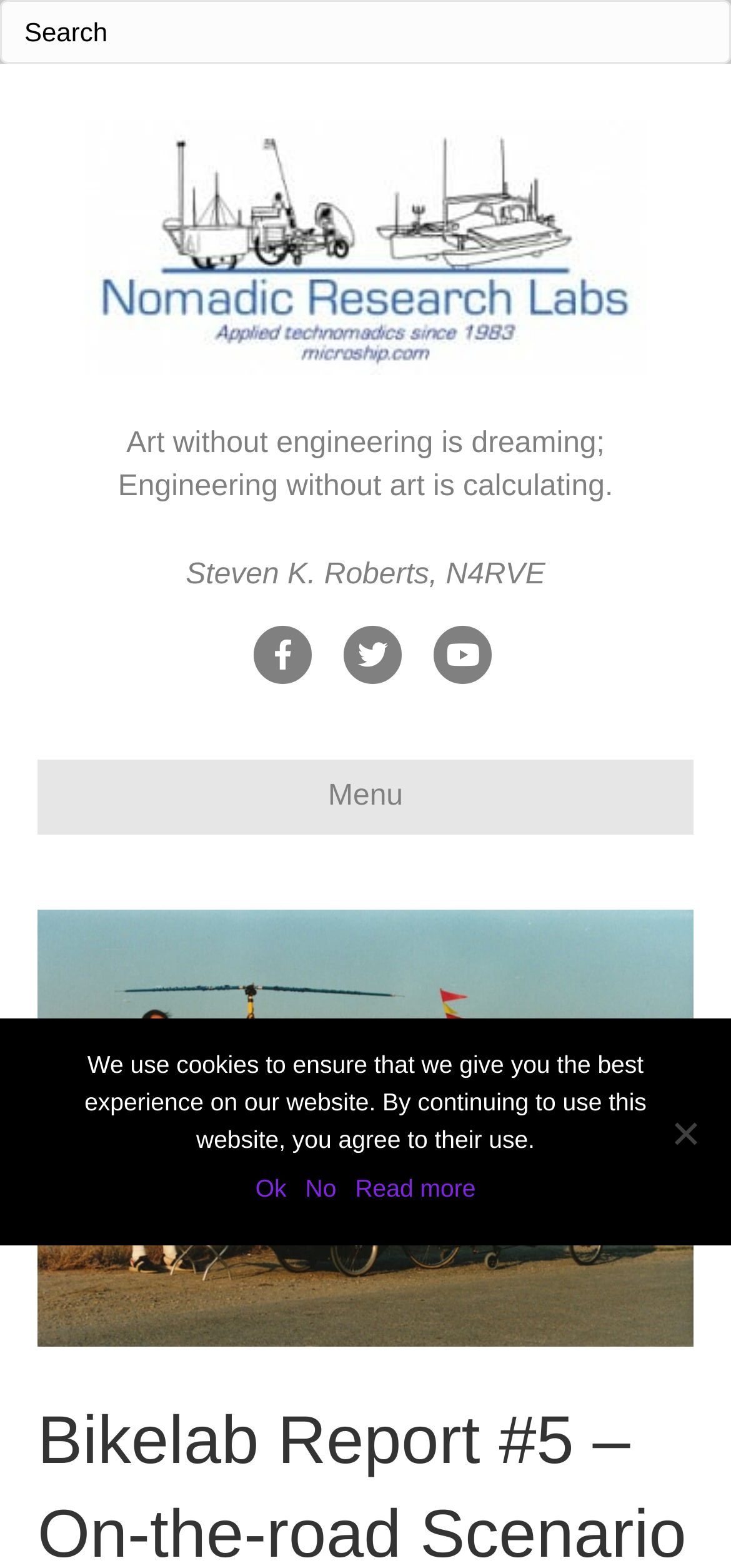Locate the bounding box coordinates of the element that needs to be clicked to carry out the instruction: "Open the menu". The coordinates should be given as four float numbers ranging from 0 to 1, i.e., [left, top, right, bottom].

[0.051, 0.484, 0.949, 0.532]